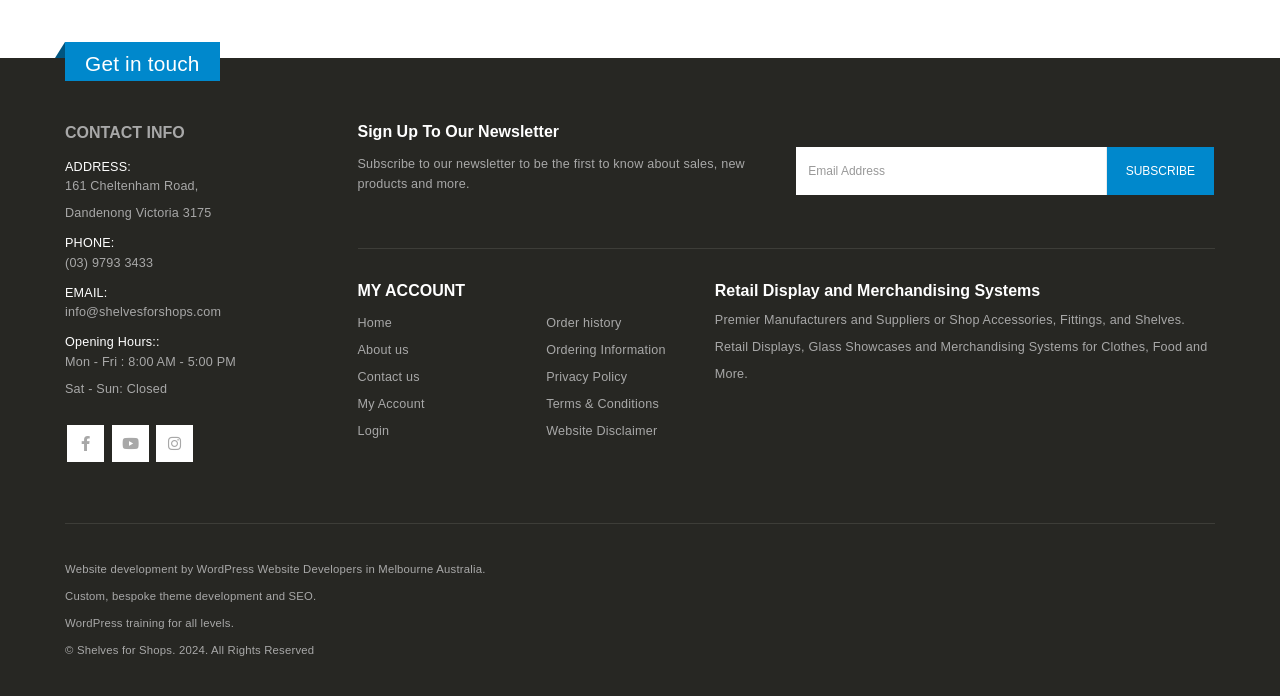What is the purpose of the form on the webpage?
Please provide a comprehensive answer based on the contents of the image.

I found the purpose of the form by looking at the heading above the form, which says 'Sign Up To Our Newsletter', and the button at the bottom of the form, which says 'SUBSCRIBE'.